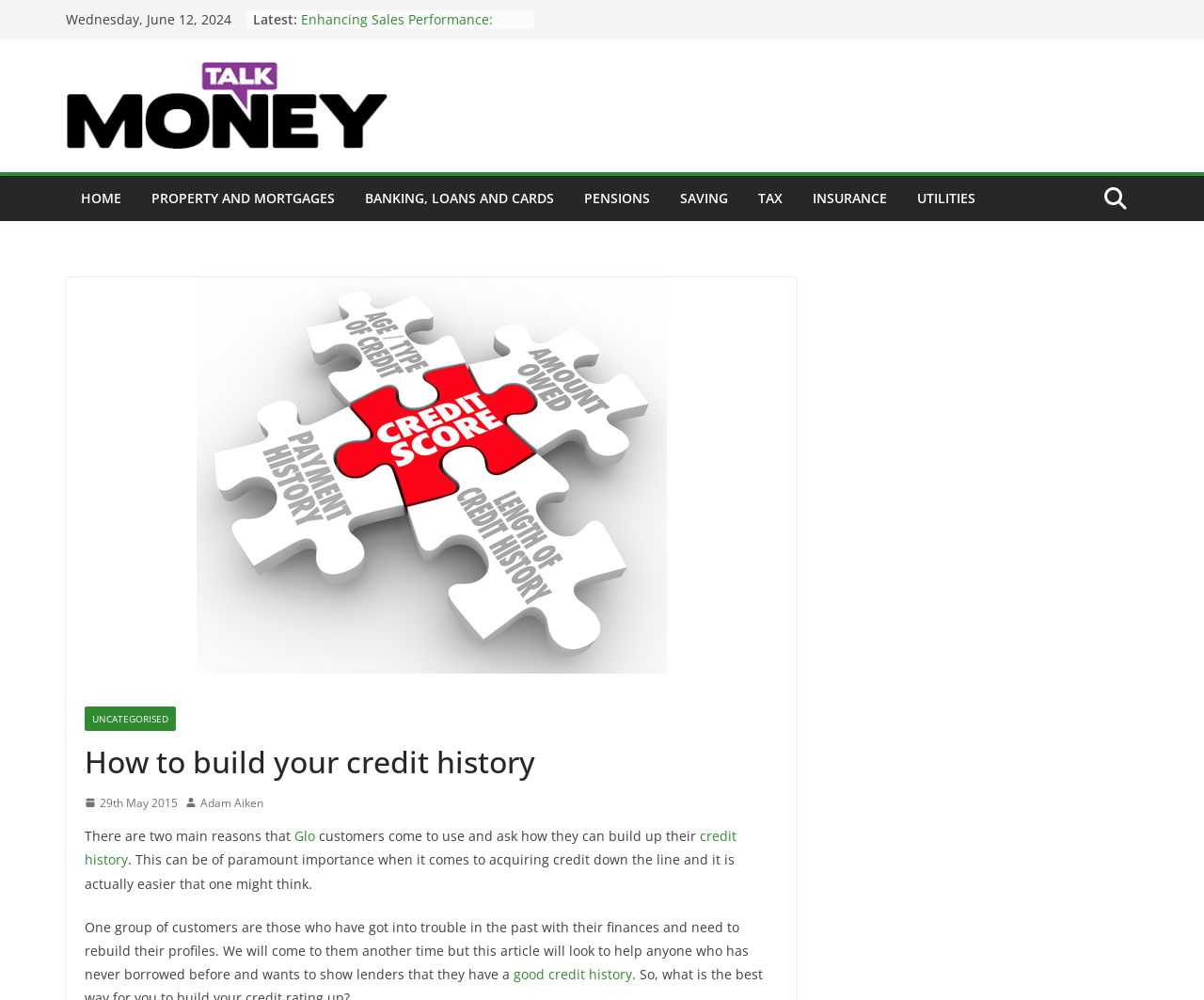Highlight the bounding box coordinates of the element you need to click to perform the following instruction: "Click on the 'credit history' link."

[0.07, 0.827, 0.612, 0.869]